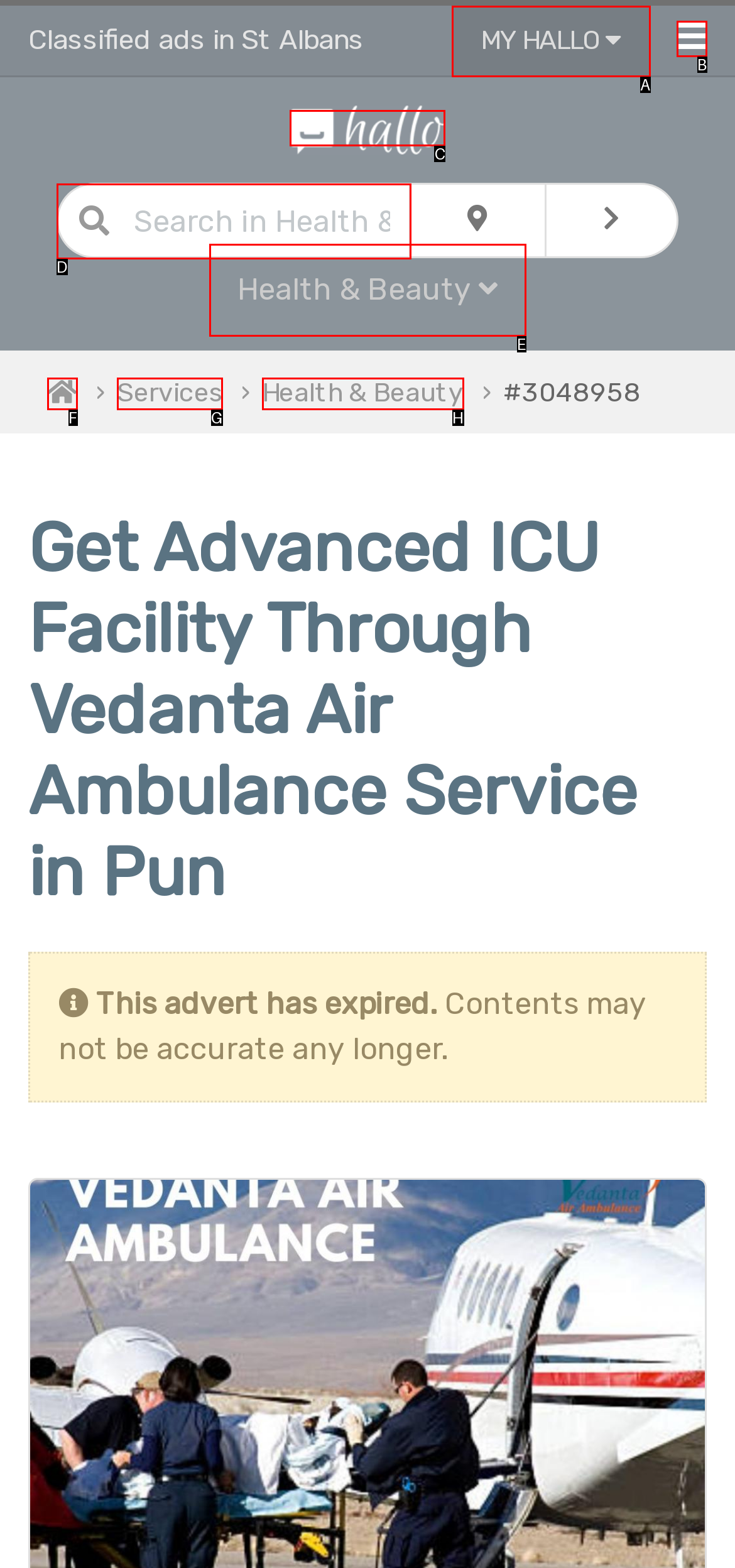Identify the letter of the UI element you should interact with to perform the task: Click on MY HALLO
Reply with the appropriate letter of the option.

A